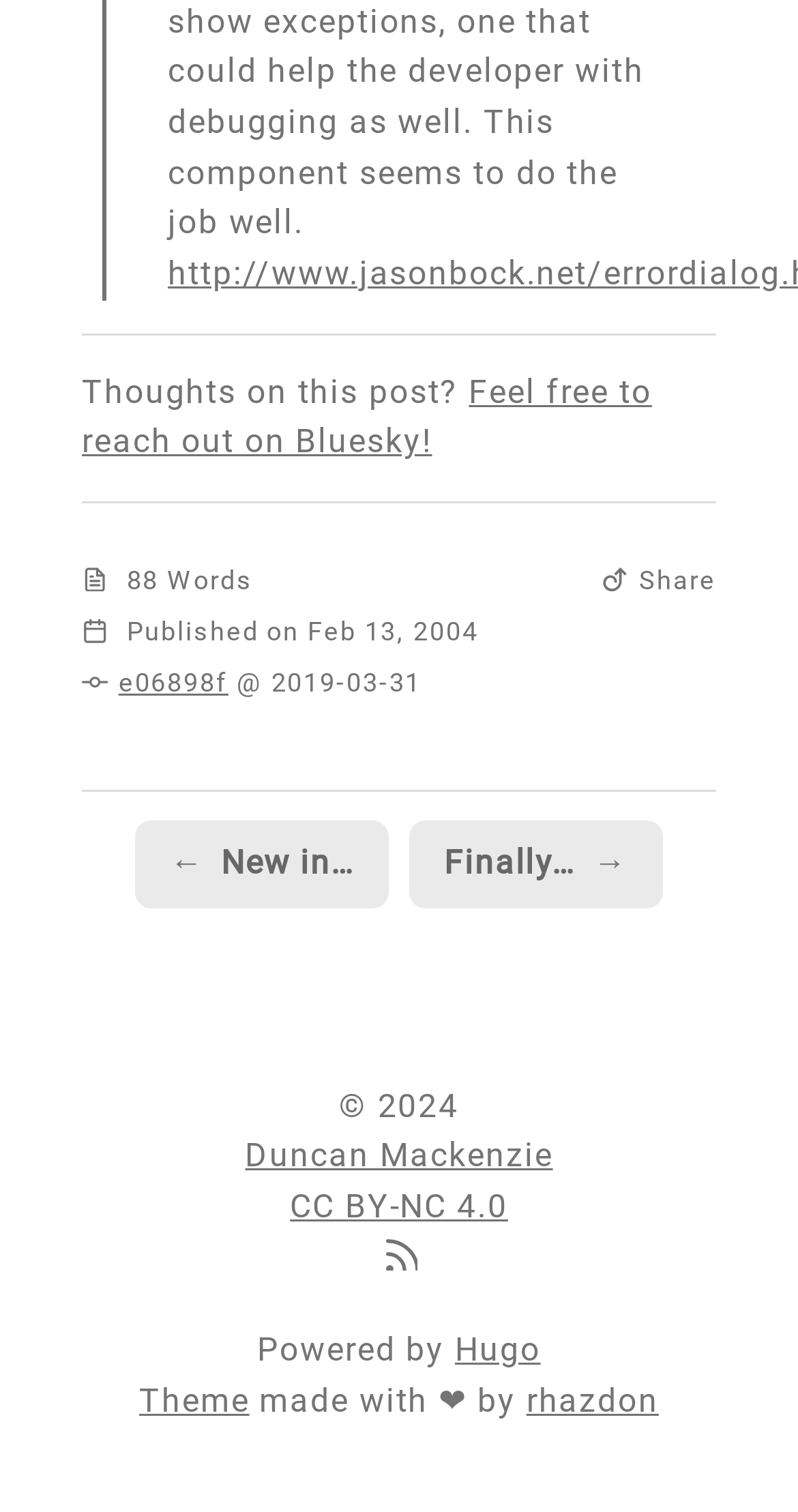Find the bounding box coordinates for the element that must be clicked to complete the instruction: "Click on the 'Sports Betting Exchange' link". The coordinates should be four float numbers between 0 and 1, indicated as [left, top, right, bottom].

None